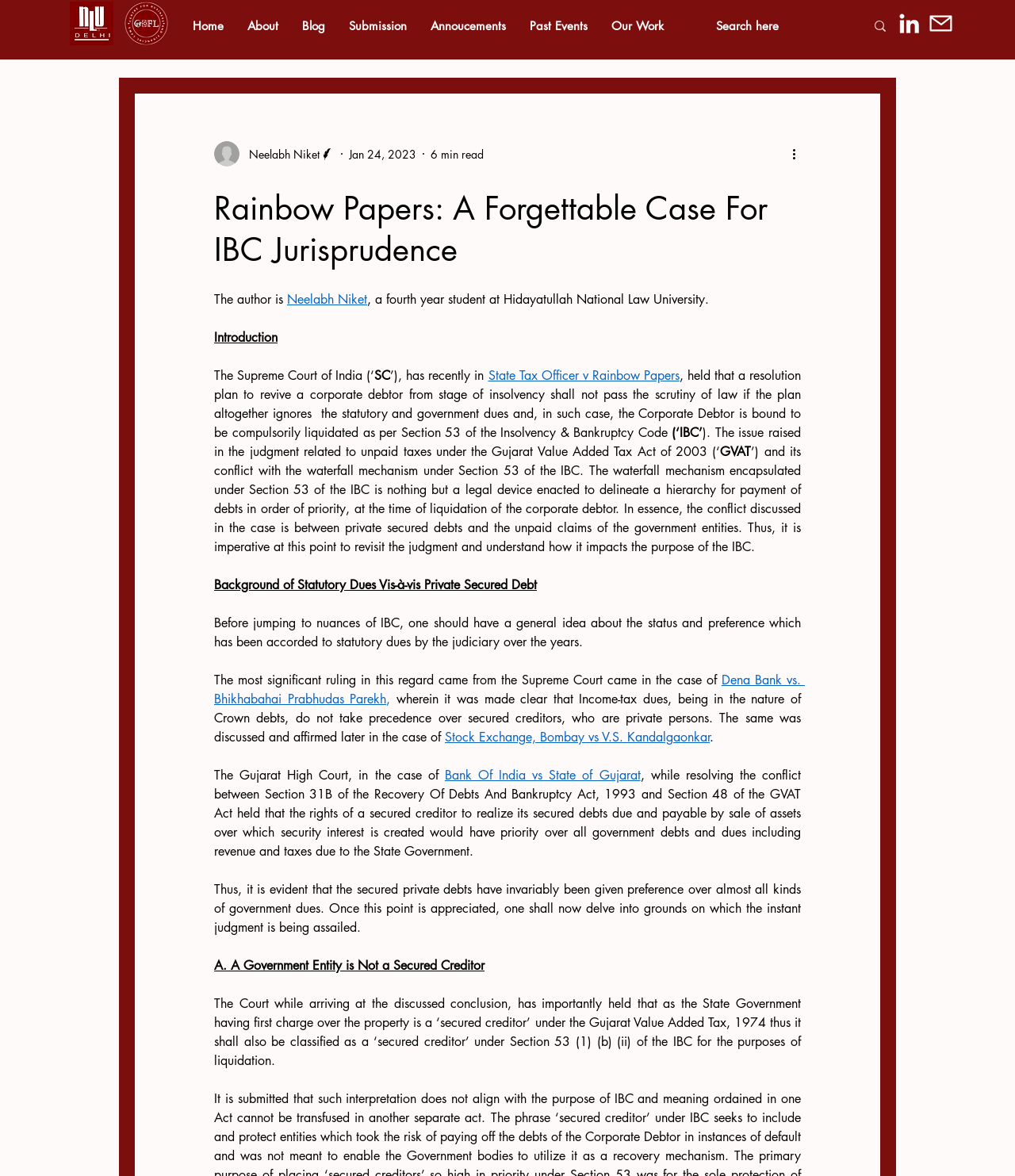Determine the heading of the webpage and extract its text content.

Rainbow Papers: A Forgettable Case For IBC Jurisprudence